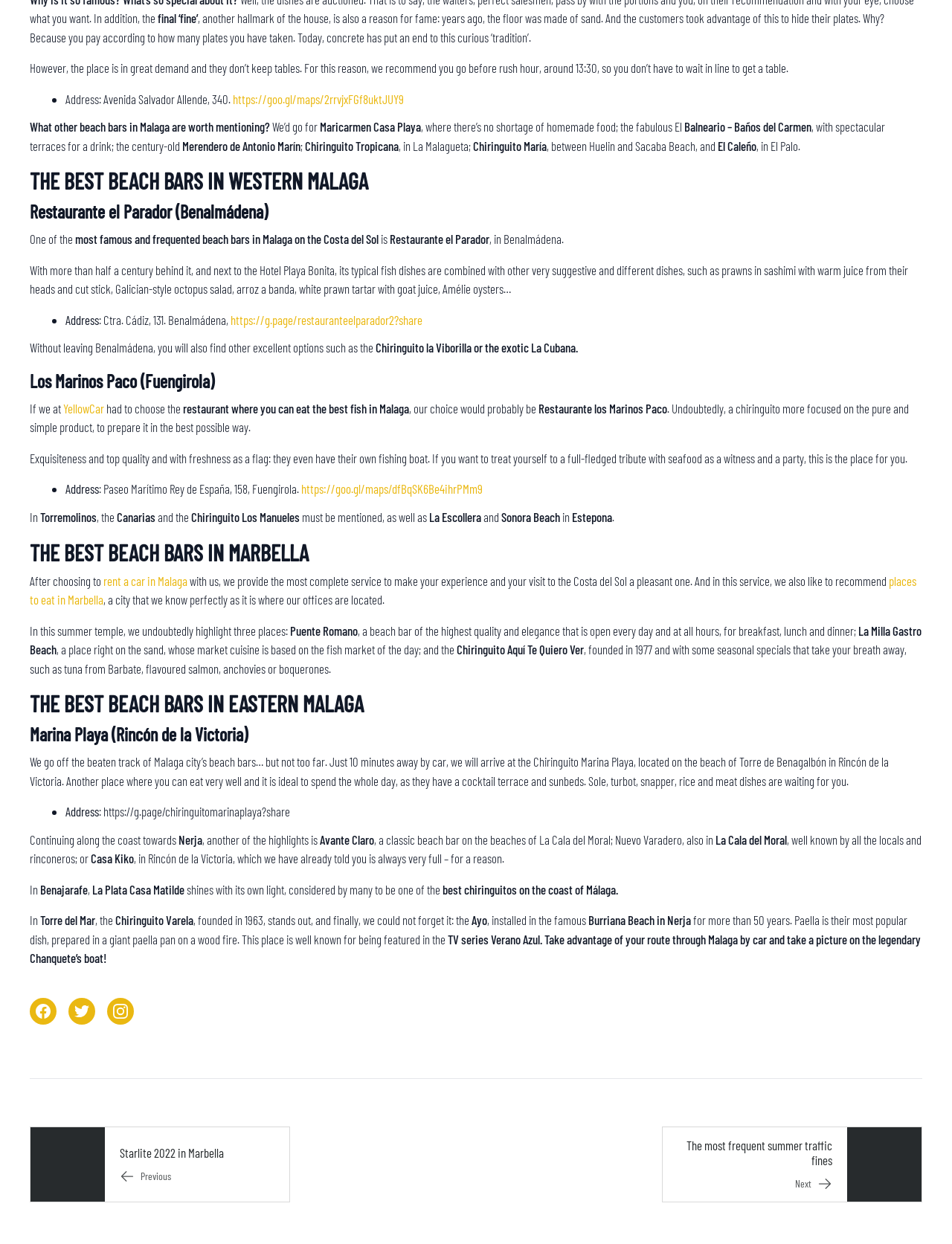Please find the bounding box coordinates of the section that needs to be clicked to achieve this instruction: "visit the website of Chiringuito la Viborilla".

[0.395, 0.273, 0.607, 0.285]